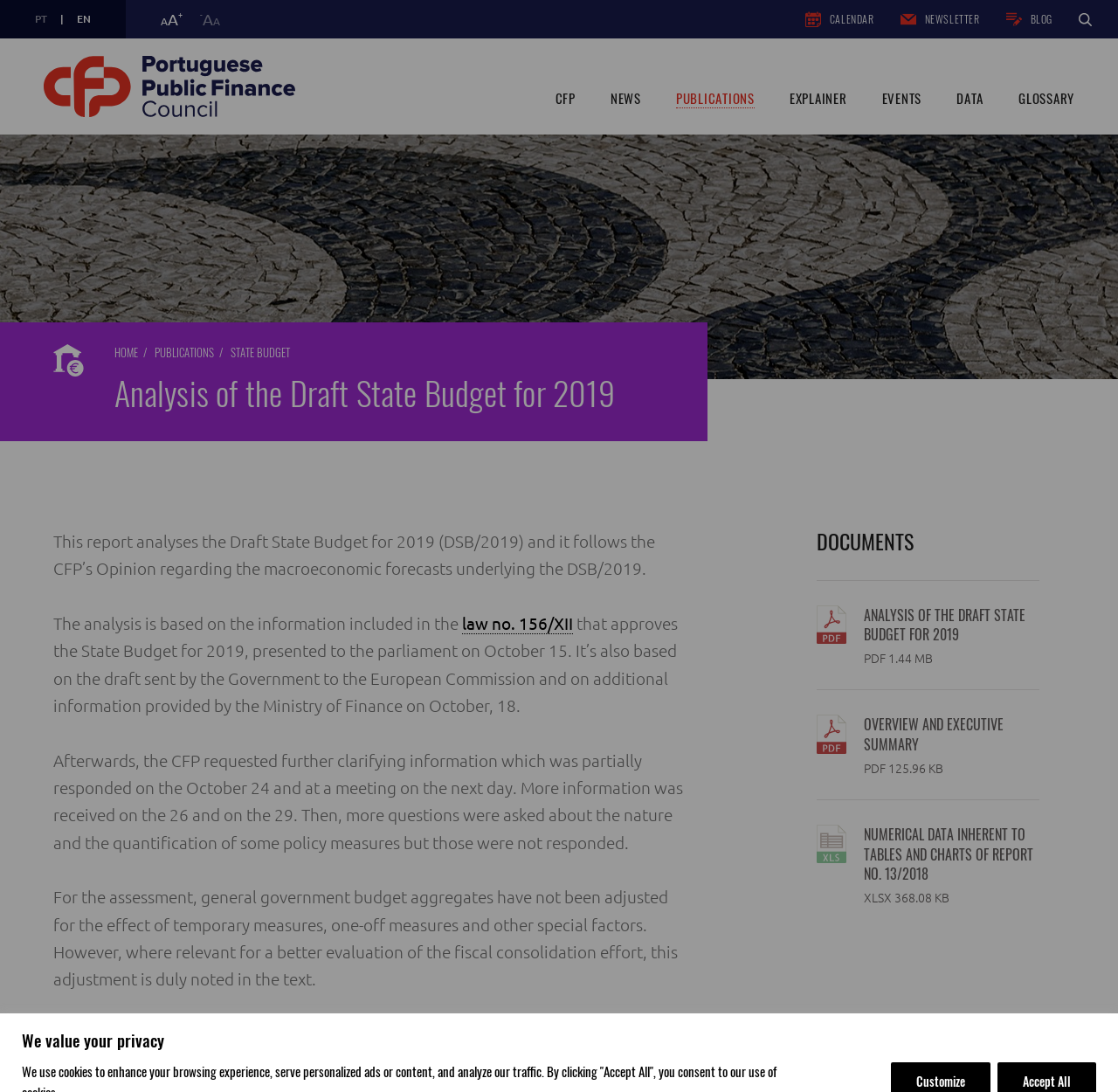Give a concise answer using only one word or phrase for this question:
What is the language of the webpage?

Portuguese